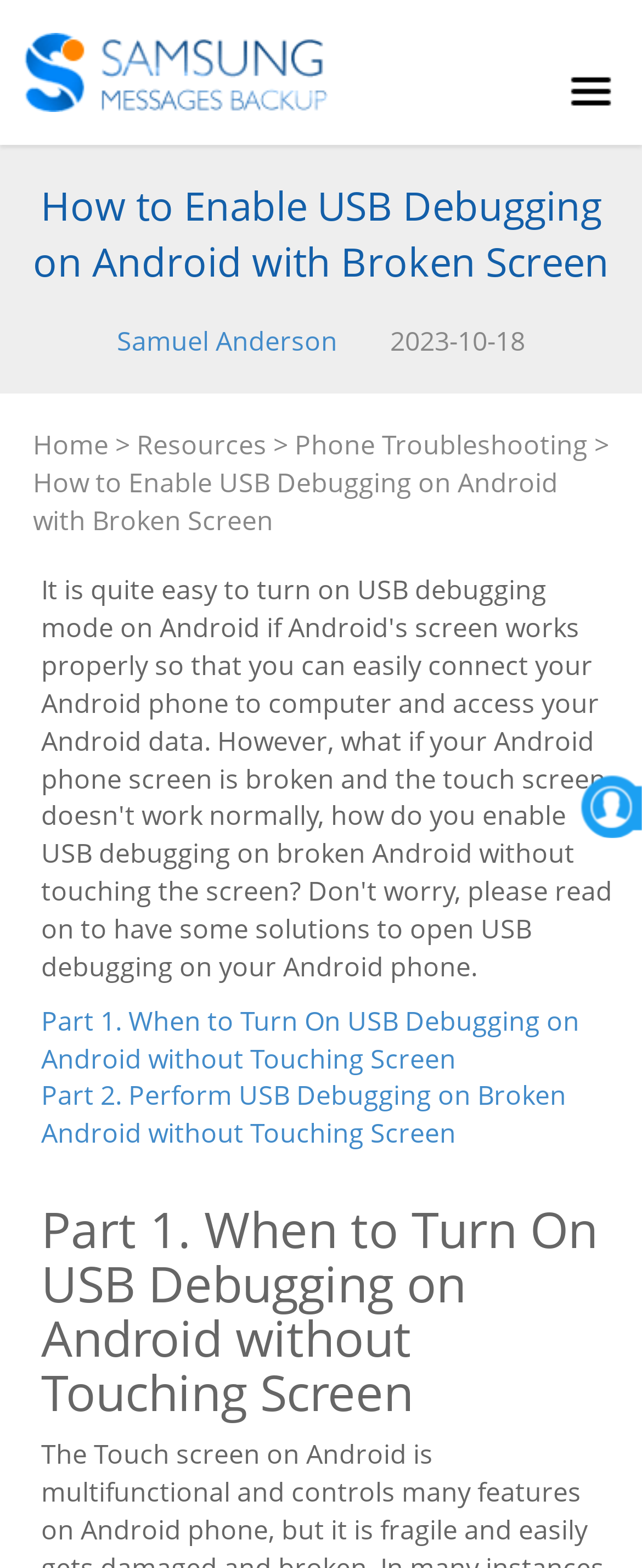Explain in detail what you observe on this webpage.

The webpage is a tutorial on how to enable USB debugging on an Android device with a broken screen. At the top-left corner, there is an image. Below the image, there is a heading that matches the meta description, "How to Enable USB Debugging on Android with Broken Screen". 

To the right of the heading, there is a link with the author's name, "Samuel Anderson", and a date, "2023-10-18". 

In the top-right corner, there are three links: "Home", "Resources", and "Phone Troubleshooting". 

Below these links, there is a static text that appears to be a breadcrumb trail, indicating the current page, "How to Enable USB Debugging on Android with Broken Screen". 

The main content of the tutorial is divided into two parts. The first part, "Part 1. When to Turn On USB Debugging on Android without Touching Screen", is located in the middle of the page, and the second part, "Part 2. Perform USB Debugging on Broken Android without Touching Screen", is located below the first part. 

There are links to each part, allowing users to jump directly to the desired section. Additionally, there is a heading for each part, providing a clear structure to the tutorial.